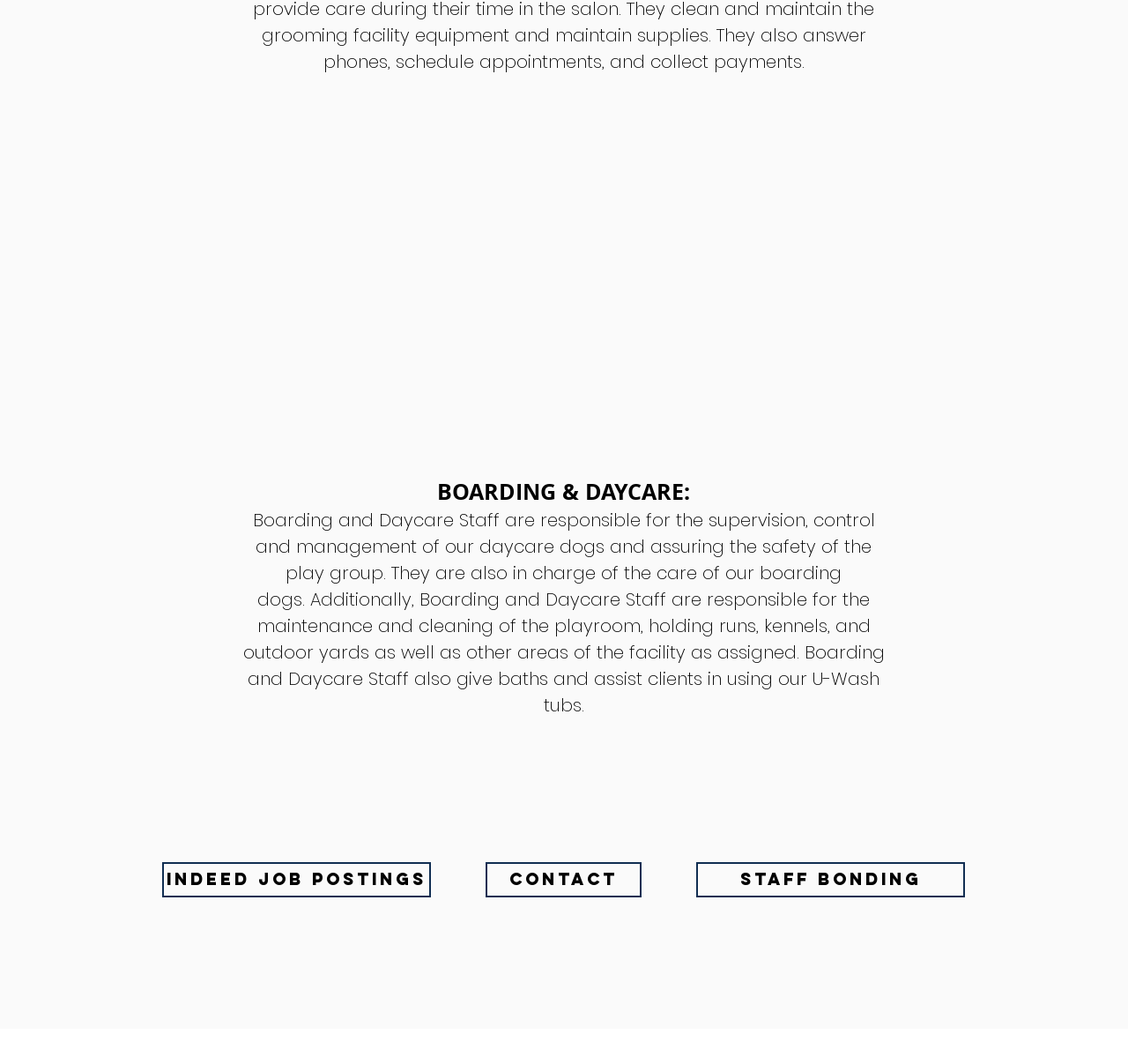Predict the bounding box of the UI element based on this description: "https://demo3.fitwp.com/how-to-observe-down-a-paper-help-writing-service-with-educated-additional-and-writers-services/".

None